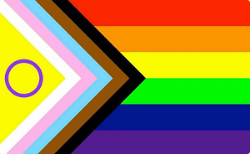What does the background of the image represent?
Please provide a detailed answer to the question.

The vibrant background of the image showcases a blend of colors that represent love, equality, and the ongoing fight for rights and recognition, which are core values of the LGBTQIA+ community.